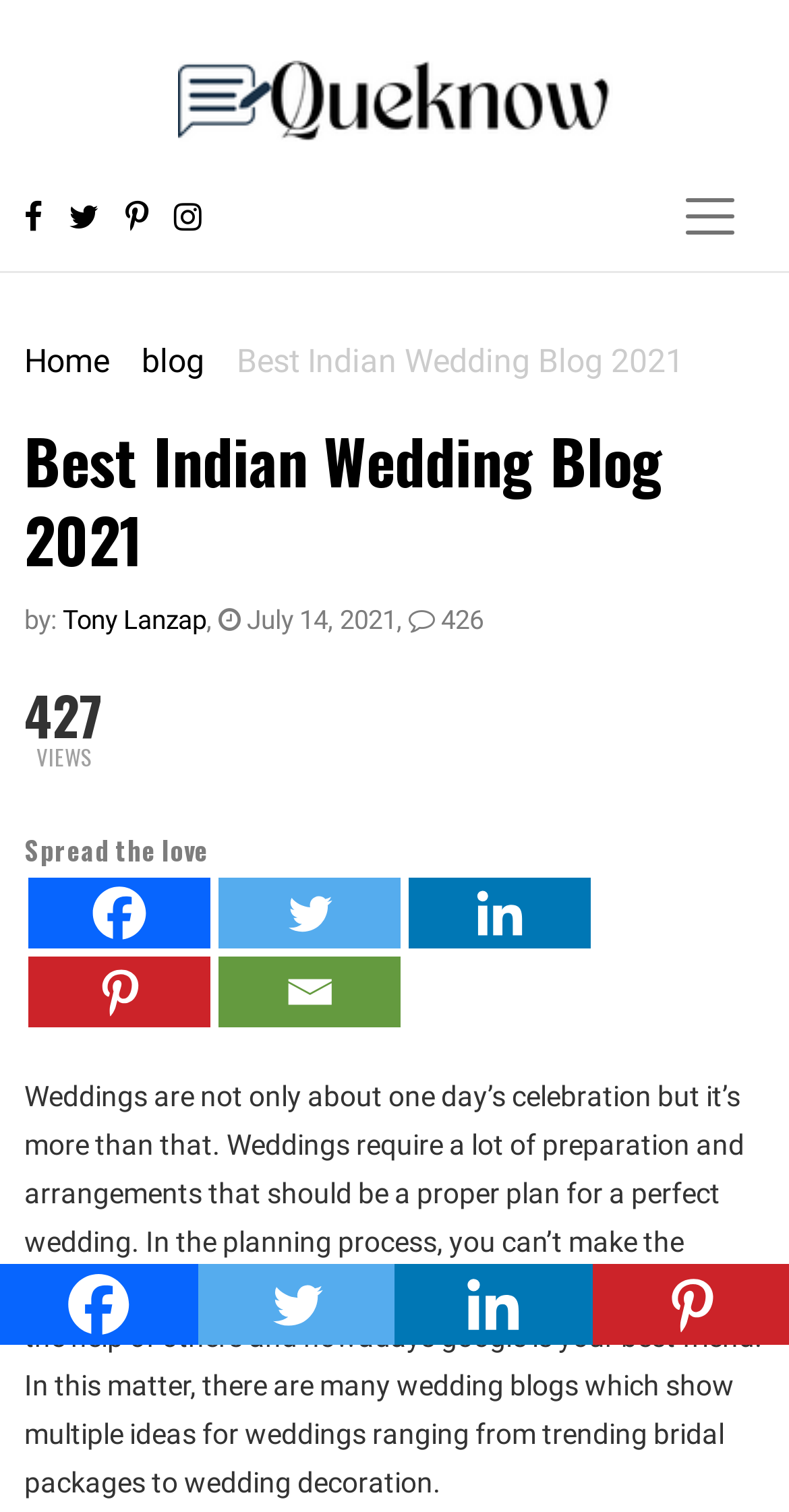Produce a meticulous description of the webpage.

This webpage is about the best Indian wedding blogs to read in 2021. At the top left, there is a Queknow logo, and next to it, there are four social media icons. On the top right, there is a toggle navigation button. Below the logo, there is a breadcrumb navigation menu with links to "Home" and "Blog". 

The main heading "Best Indian Wedding Blog 2021" is centered at the top of the page. Below the heading, there is a byline "by: Tony Lanzap" with the date "July 14, 2021" and the number of views "426". 

The main content of the page starts with a paragraph discussing the importance of planning a wedding and how wedding blogs can provide helpful ideas. The text is positioned in the middle of the page, spanning almost the entire width.

At the bottom of the page, there are social media links to Facebook, Twitter, Linkedin, and Pinterest, allowing users to share the content. These links are repeated multiple times at the bottom of the page.